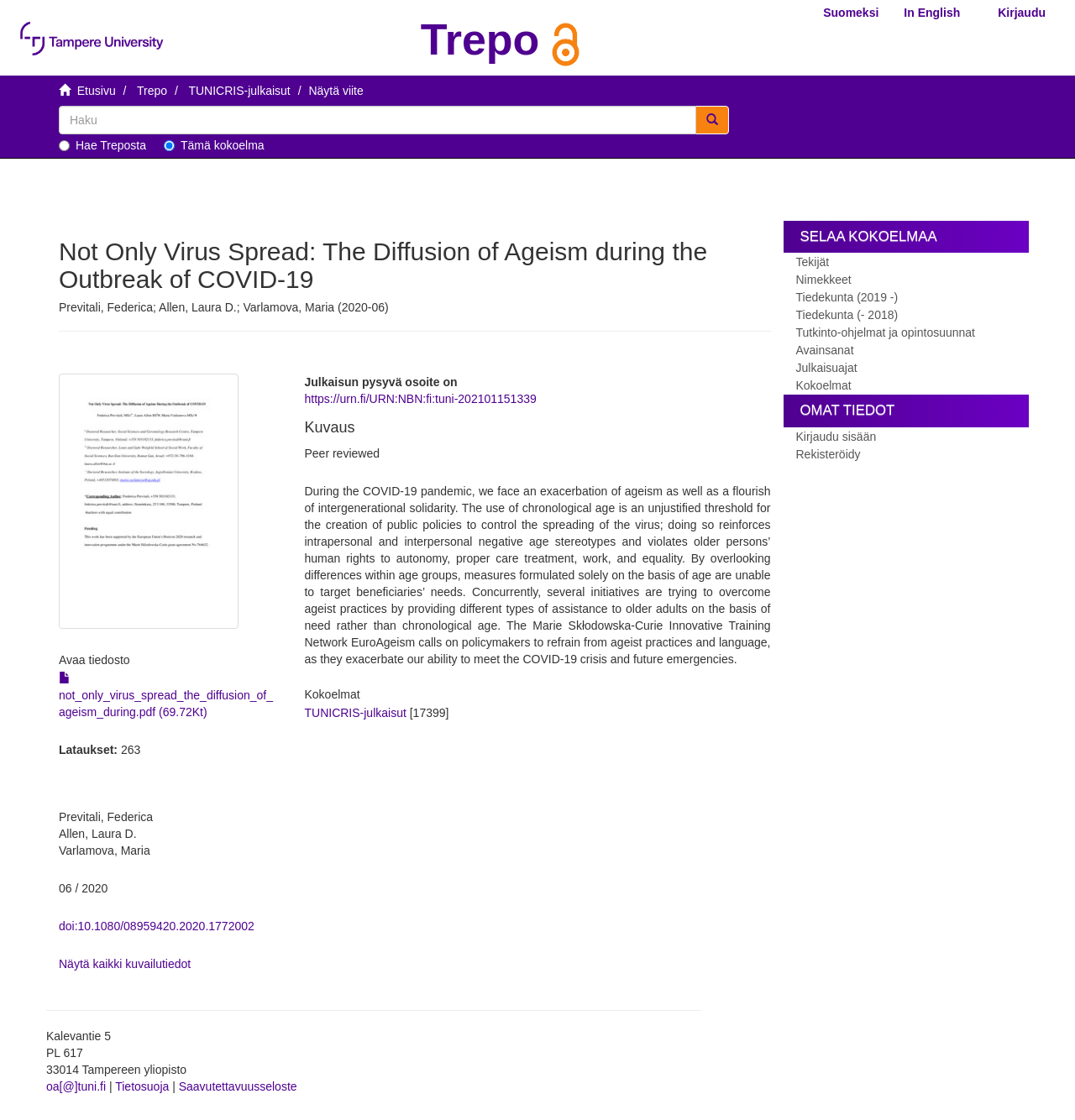Please mark the clickable region by giving the bounding box coordinates needed to complete this instruction: "Search in Trepo".

[0.055, 0.094, 0.648, 0.12]